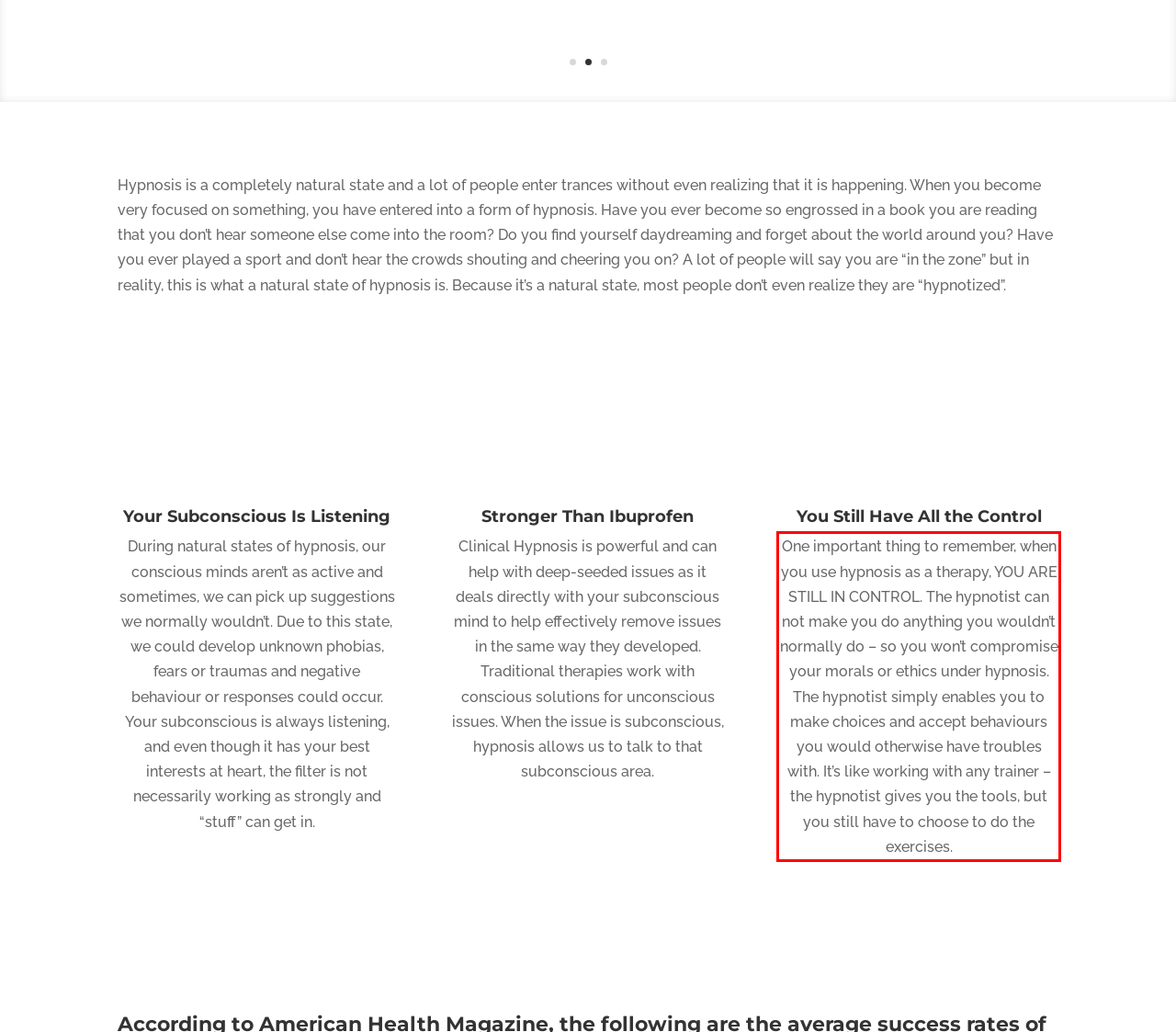Within the screenshot of a webpage, identify the red bounding box and perform OCR to capture the text content it contains.

One important thing to remember, when you use hypnosis as a therapy, YOU ARE STILL IN CONTROL. The hypnotist can not make you do anything you wouldn’t normally do – so you won’t compromise your morals or ethics under hypnosis. The hypnotist simply enables you to make choices and accept behaviours you would otherwise have troubles with. It’s like working with any trainer – the hypnotist gives you the tools, but you still have to choose to do the exercises.